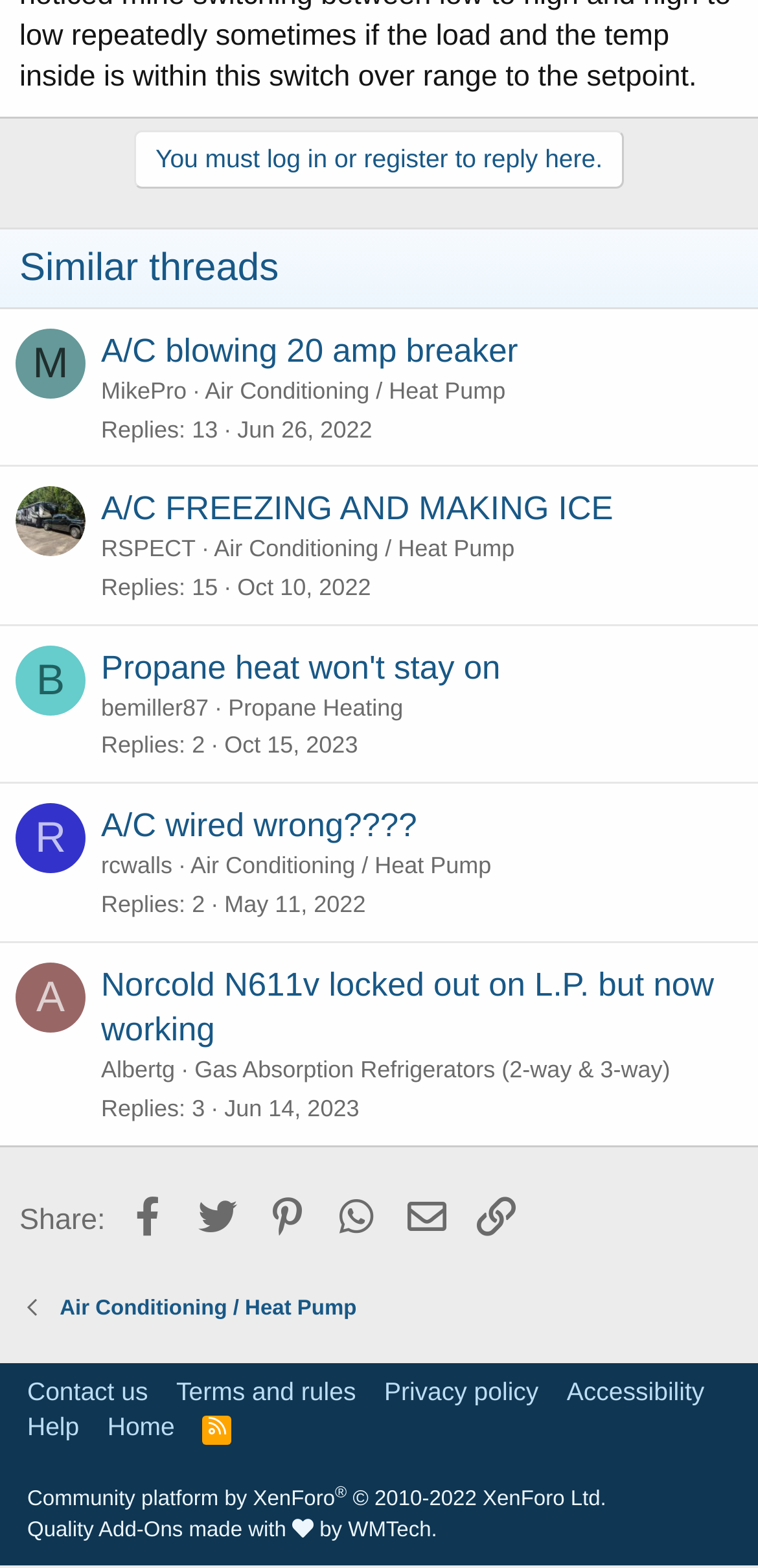Locate the bounding box coordinates of the clickable area to execute the instruction: "View the thread 'A/C blowing 20 amp breaker'". Provide the coordinates as four float numbers between 0 and 1, represented as [left, top, right, bottom].

[0.133, 0.212, 0.683, 0.236]